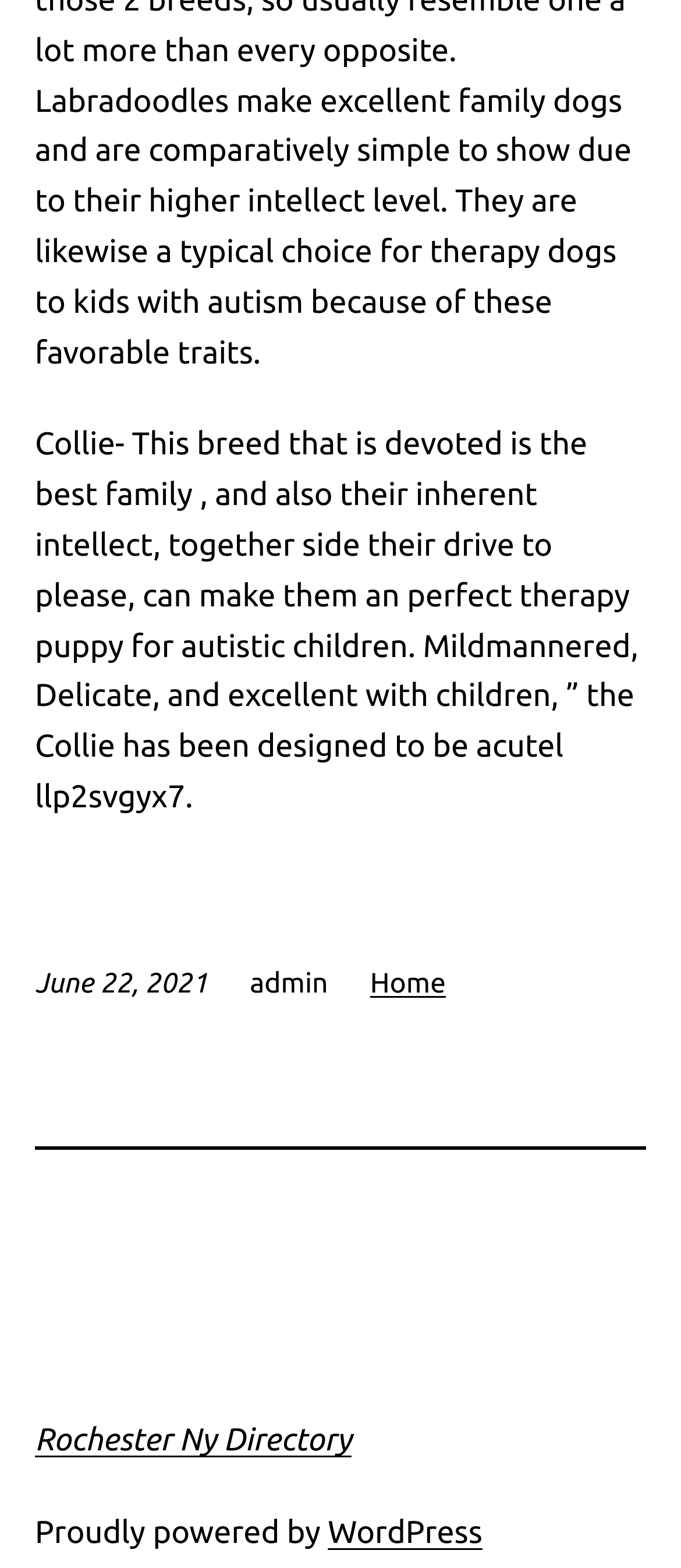Identify the bounding box of the HTML element described here: "WordPress". Provide the coordinates as four float numbers between 0 and 1: [left, top, right, bottom].

[0.481, 0.966, 0.708, 0.989]